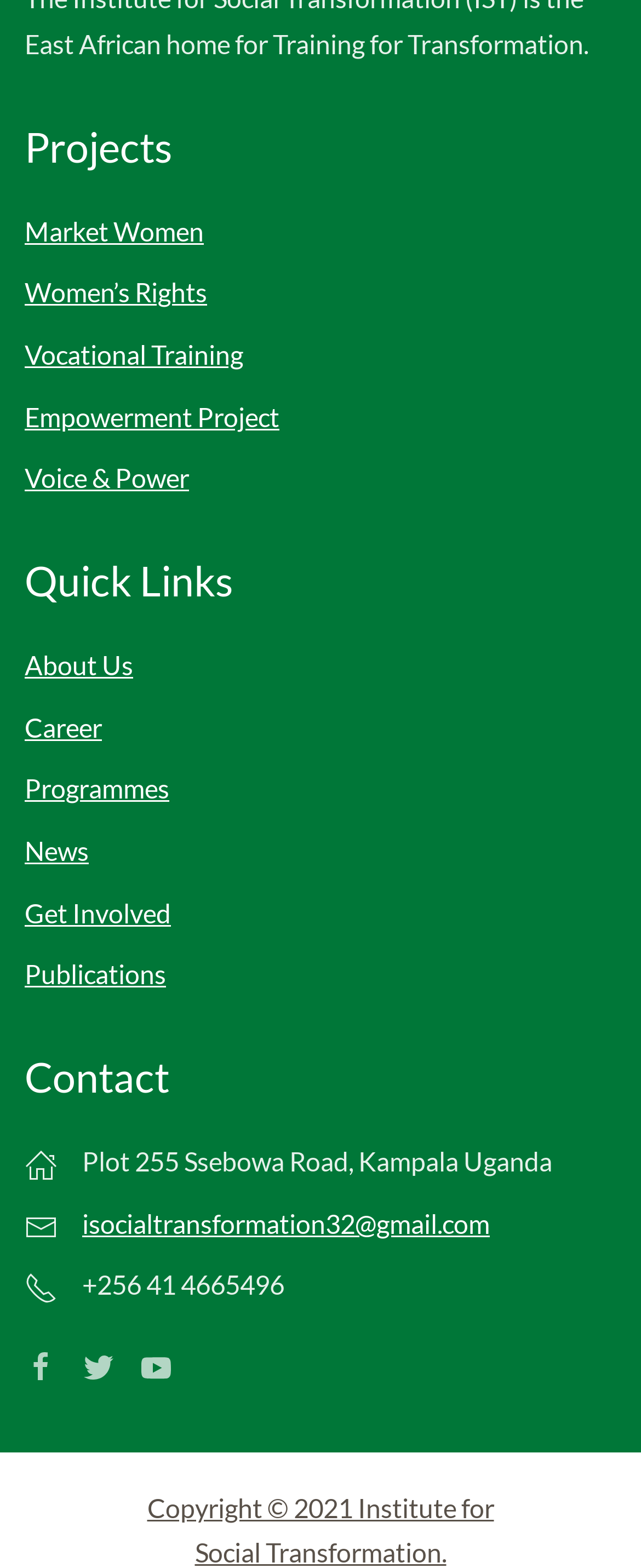Refer to the screenshot and answer the following question in detail:
What is the email address of the institute?

I found the email address of the institute under the 'Contact' heading, which is 'isocialtransformation32@gmail.com'.